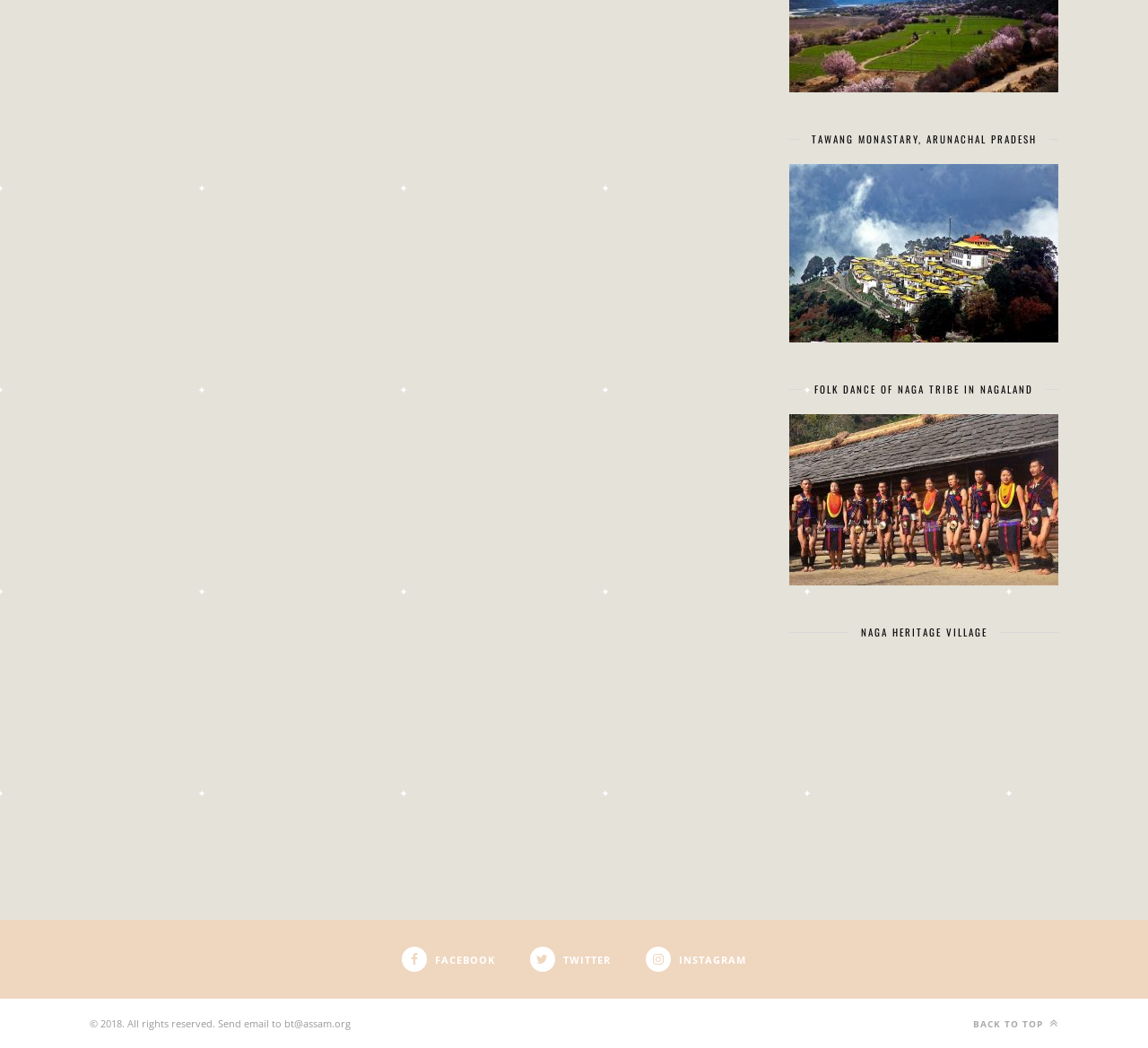Locate the bounding box of the user interface element based on this description: "Instagram".

[0.562, 0.909, 0.65, 0.922]